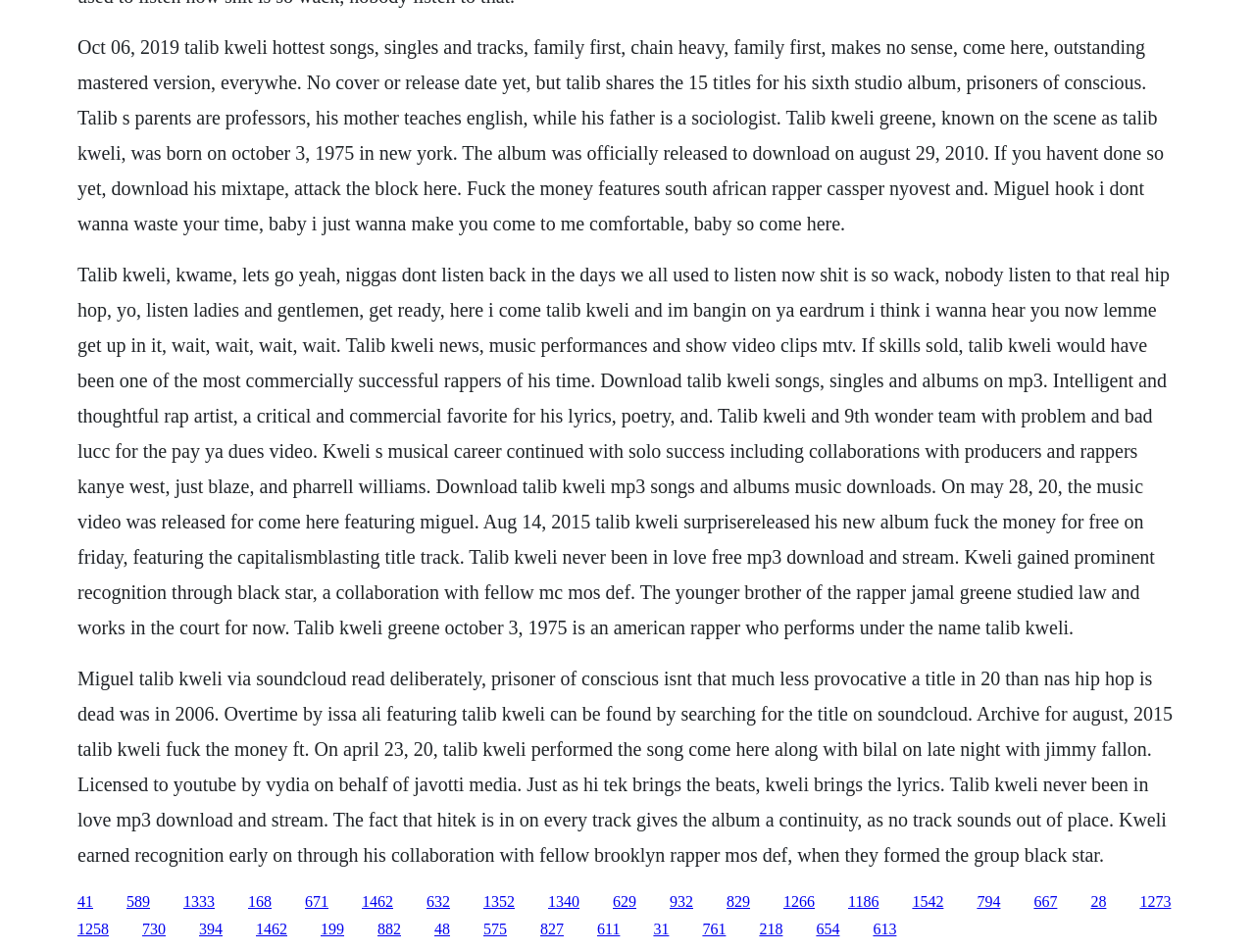Can you find the bounding box coordinates for the element to click on to achieve the instruction: "Download Talib Kweli's mixtape 'Attack the Block'"?

[0.062, 0.038, 0.927, 0.246]